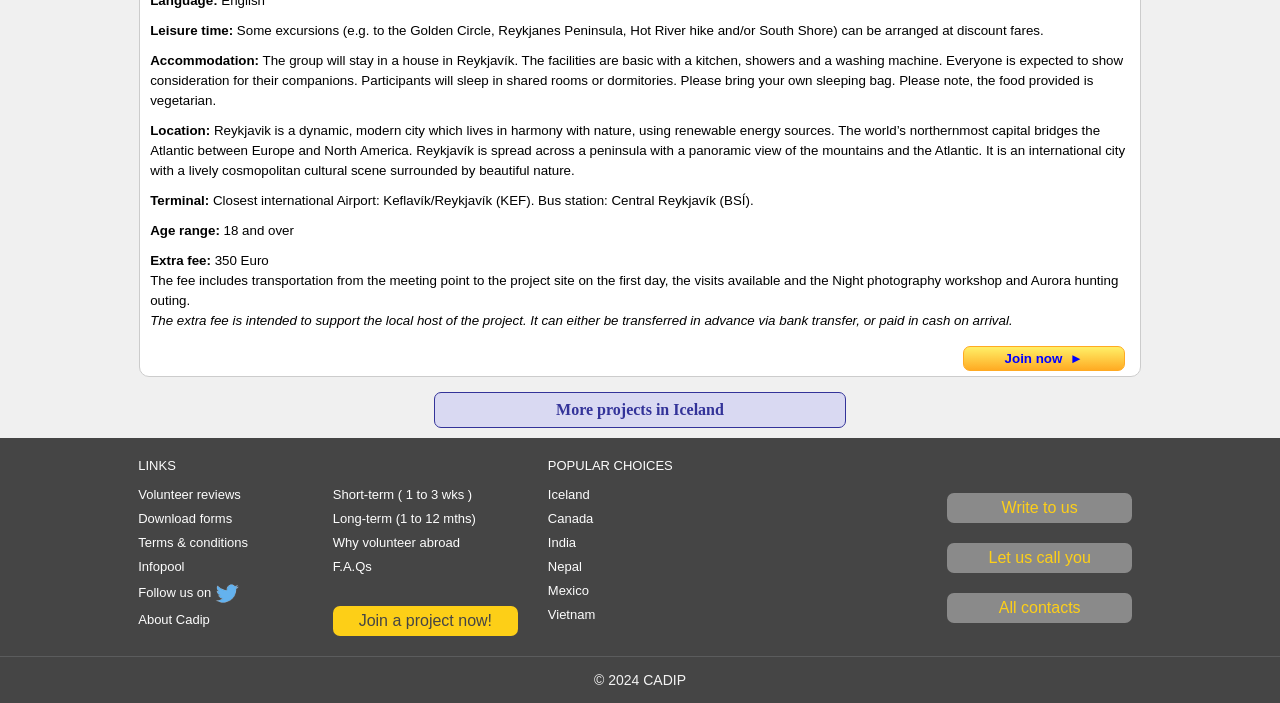Using the description "More projects in Iceland", locate and provide the bounding box of the UI element.

[0.339, 0.558, 0.661, 0.609]